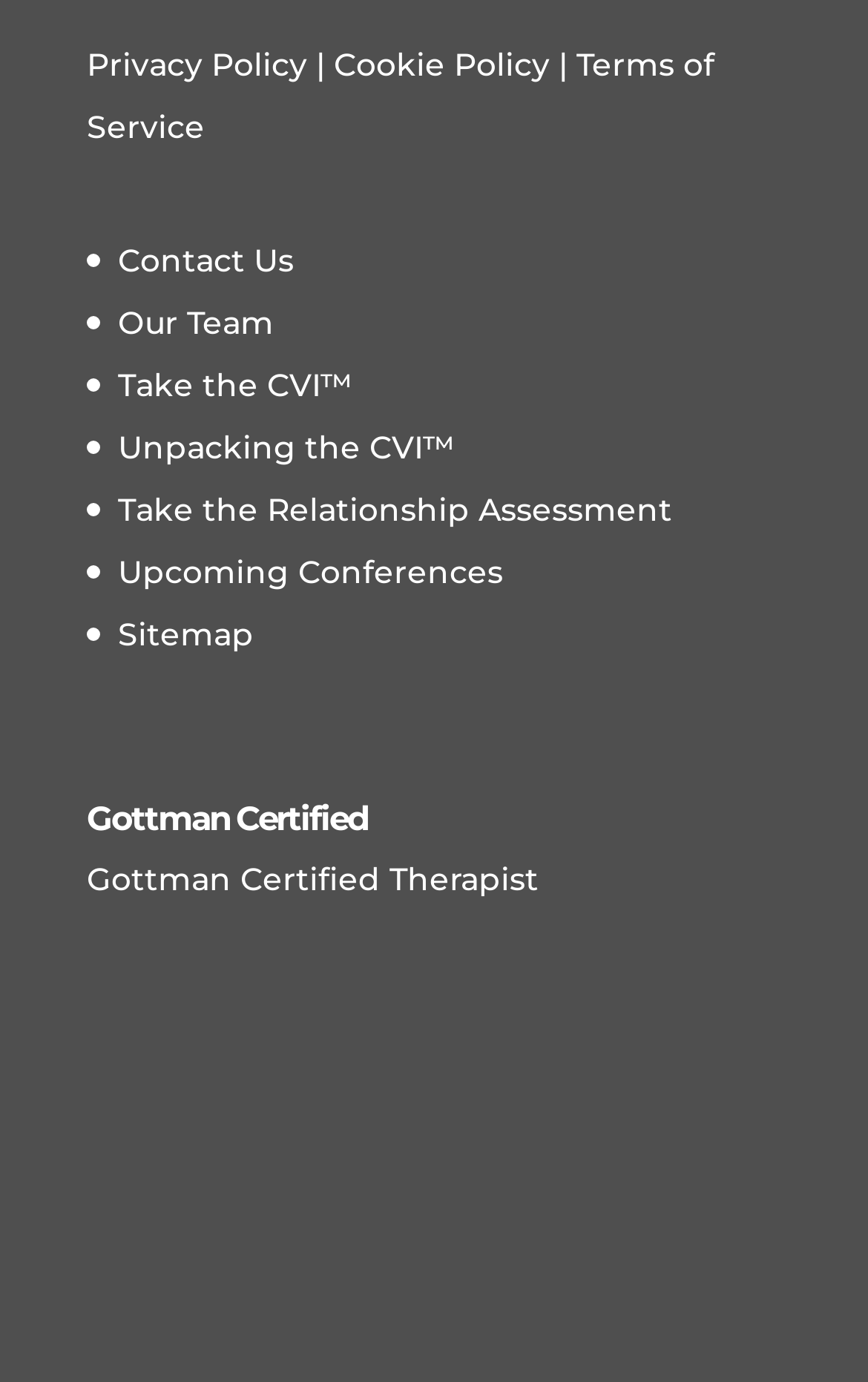Give a concise answer using only one word or phrase for this question:
How many links are there in the section above 'Gottman Certified'?

7